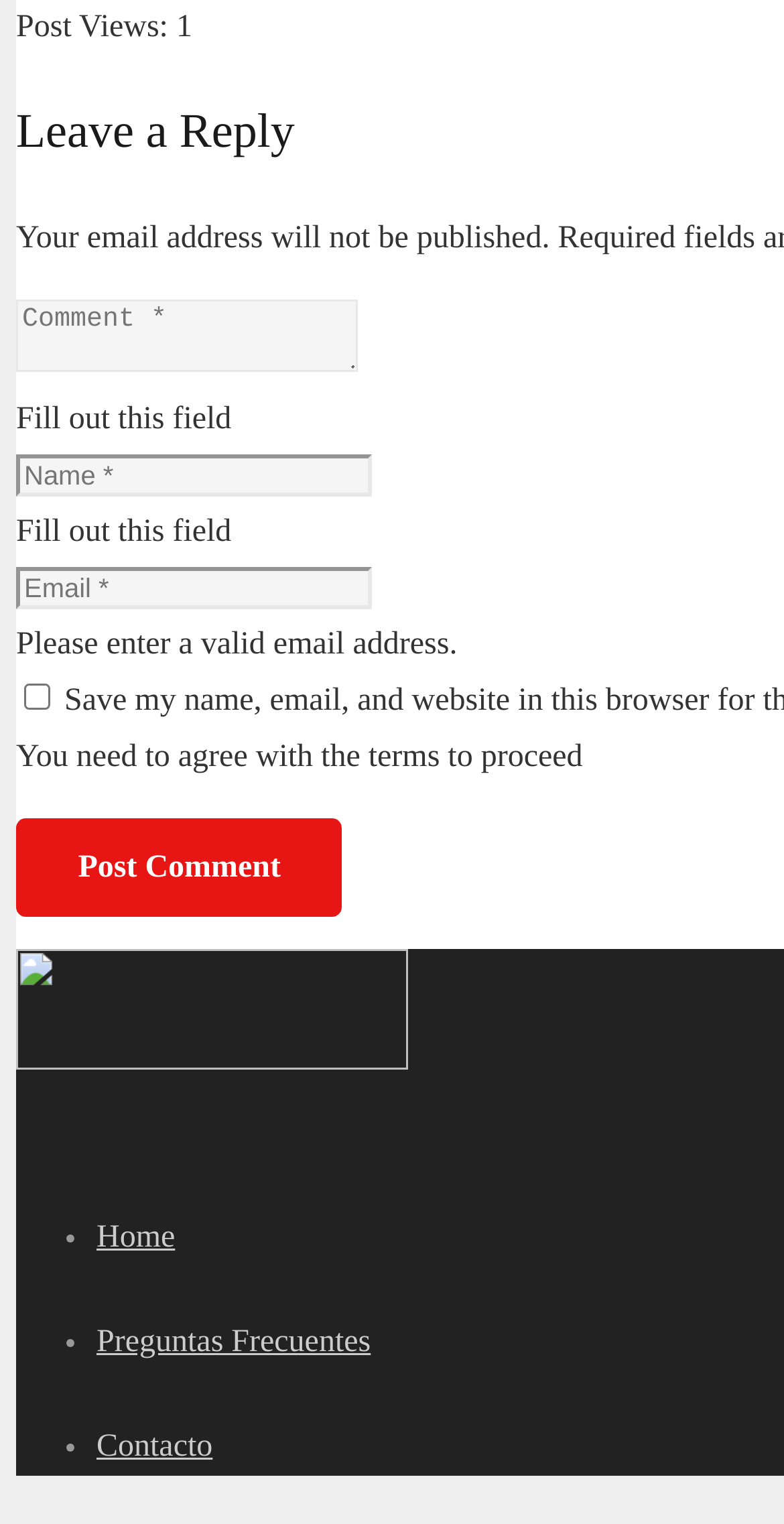Provide a brief response in the form of a single word or phrase:
What is the condition to proceed with the comment submission?

Agree with the terms